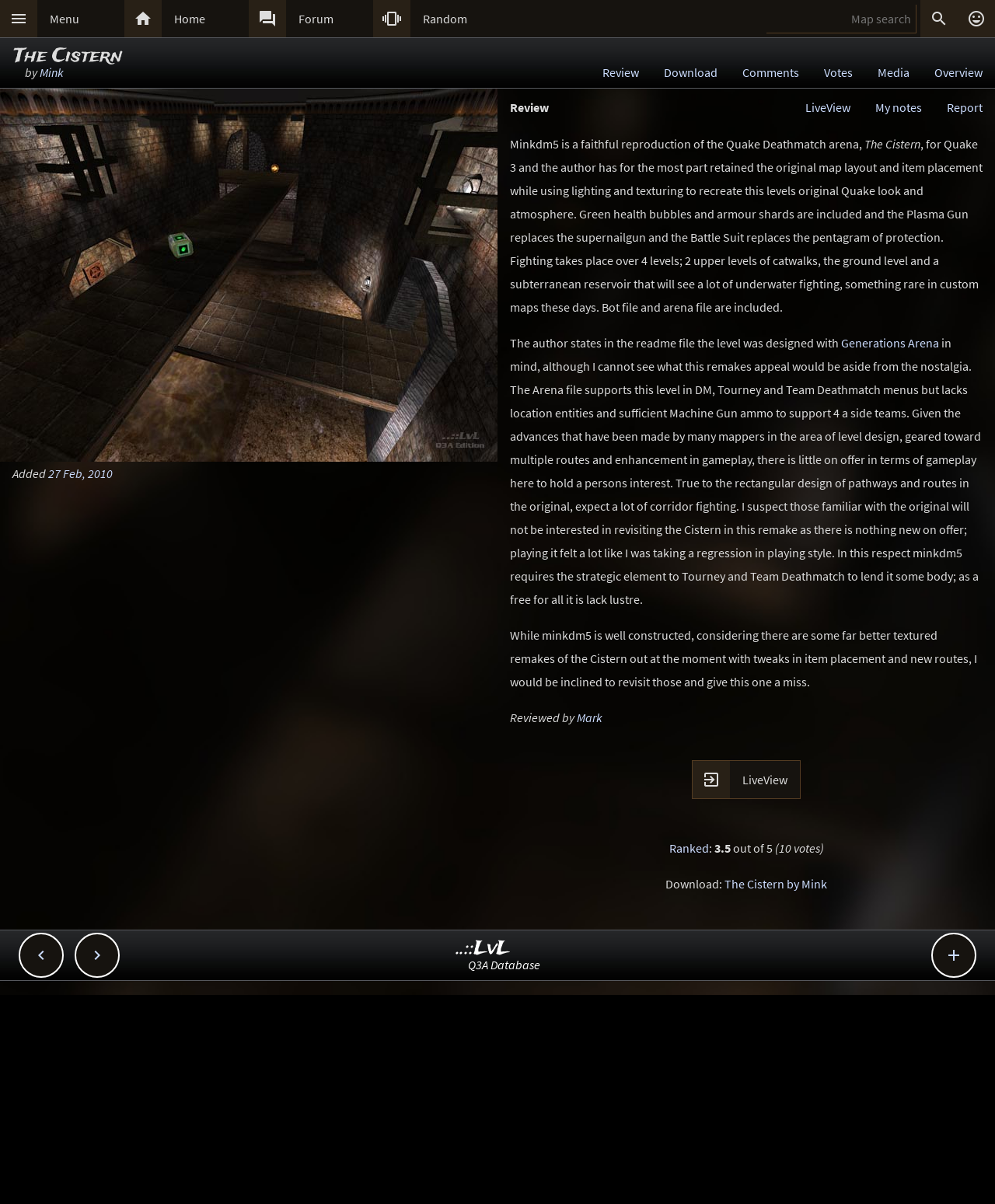Locate the bounding box coordinates of the clickable part needed for the task: "Search for a map".

[0.77, 0.004, 0.921, 0.028]